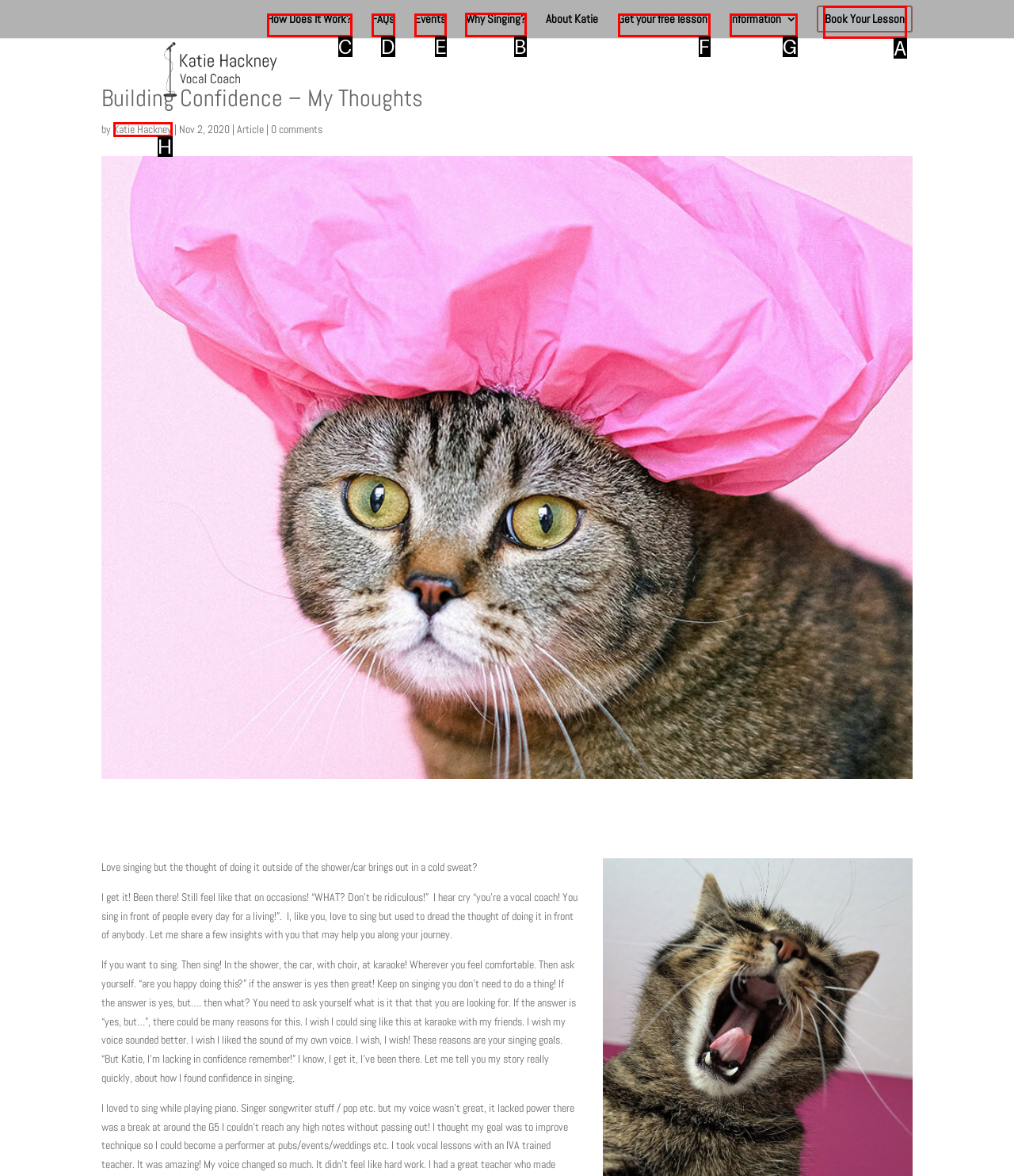To achieve the task: Learn more about 'Why Singing?', which HTML element do you need to click?
Respond with the letter of the correct option from the given choices.

B